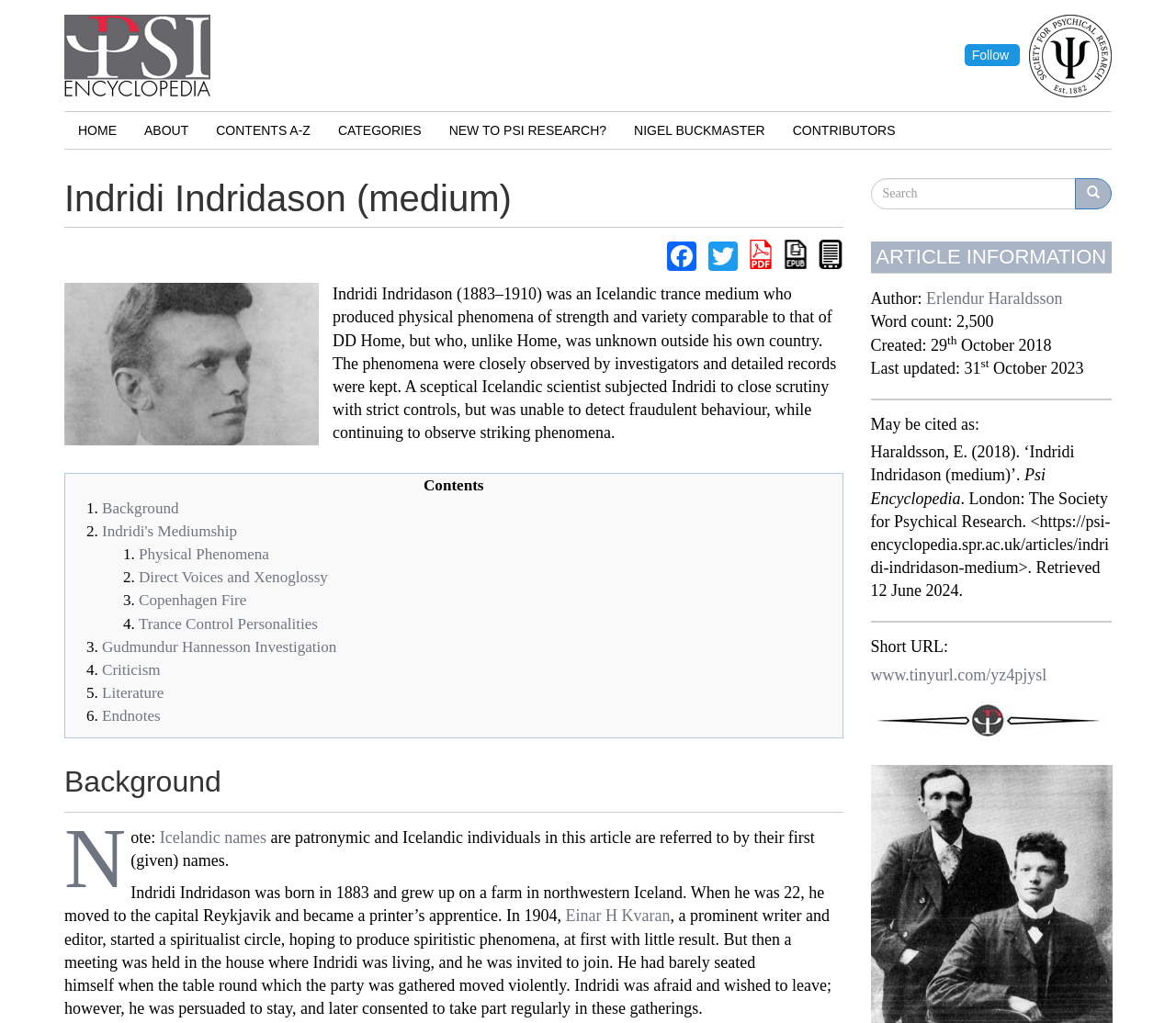Can you specify the bounding box coordinates for the region that should be clicked to fulfill this instruction: "Search for a term".

[0.74, 0.174, 0.915, 0.205]